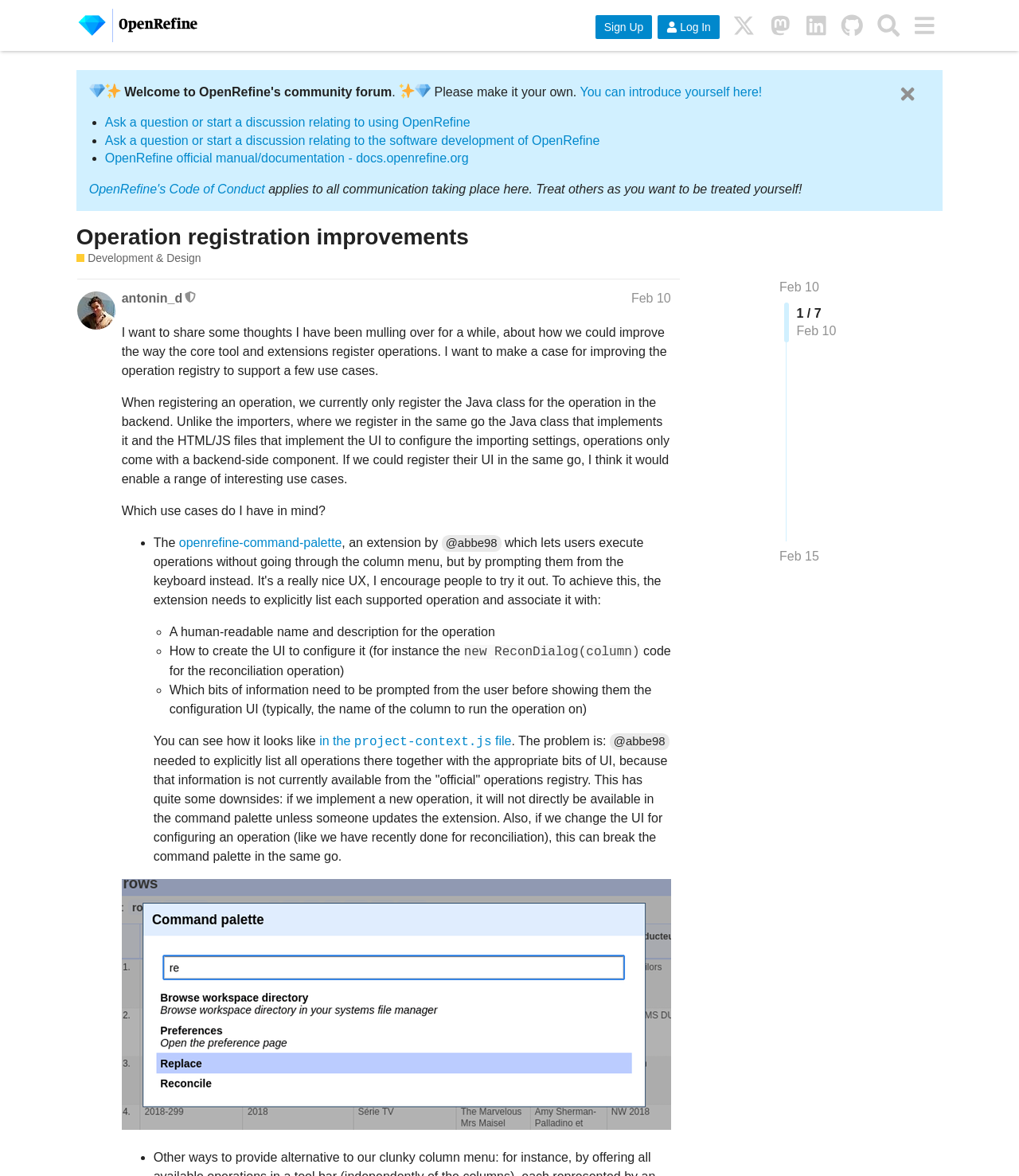Bounding box coordinates are specified in the format (top-left x, top-left y, bottom-right x, bottom-right y). All values are floating point numbers bounded between 0 and 1. Please provide the bounding box coordinate of the region this sentence describes: Política de Privacidad y Cookies

None